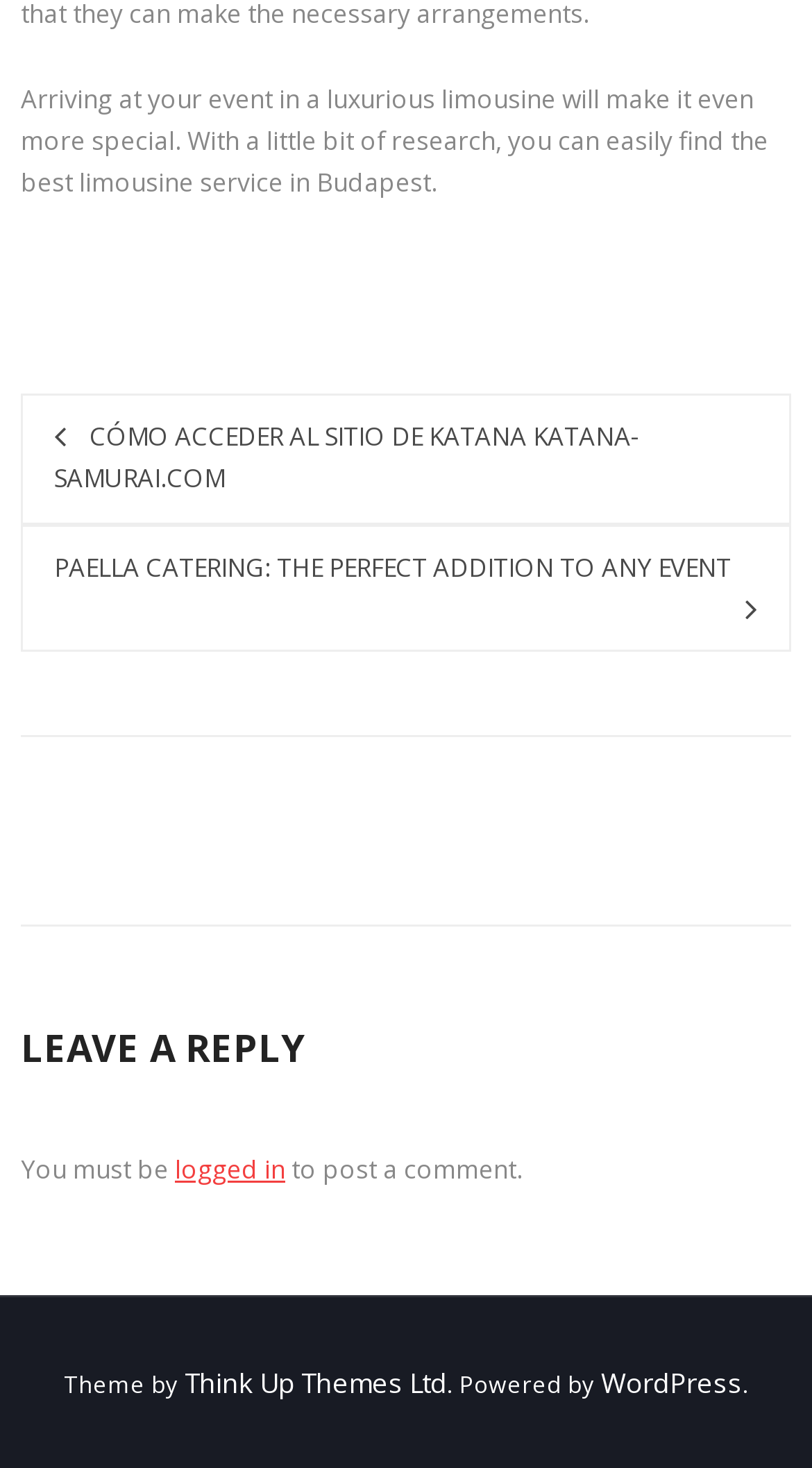Respond to the question below with a single word or phrase:
What is the theme of the website by?

Think Up Themes Ltd